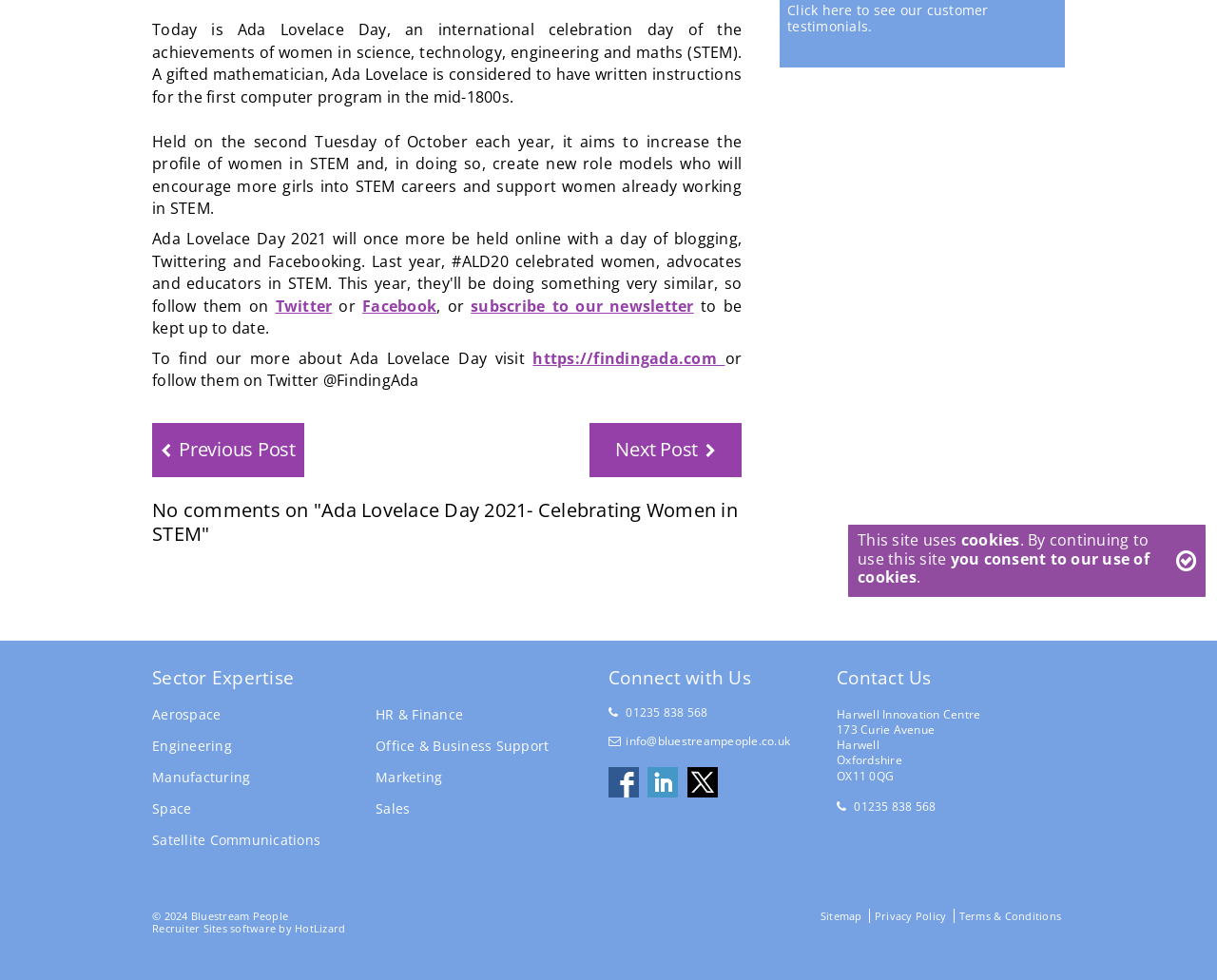Using the description: "Previous Post", determine the UI element's bounding box coordinates. Ensure the coordinates are in the format of four float numbers between 0 and 1, i.e., [left, top, right, bottom].

[0.125, 0.432, 0.25, 0.487]